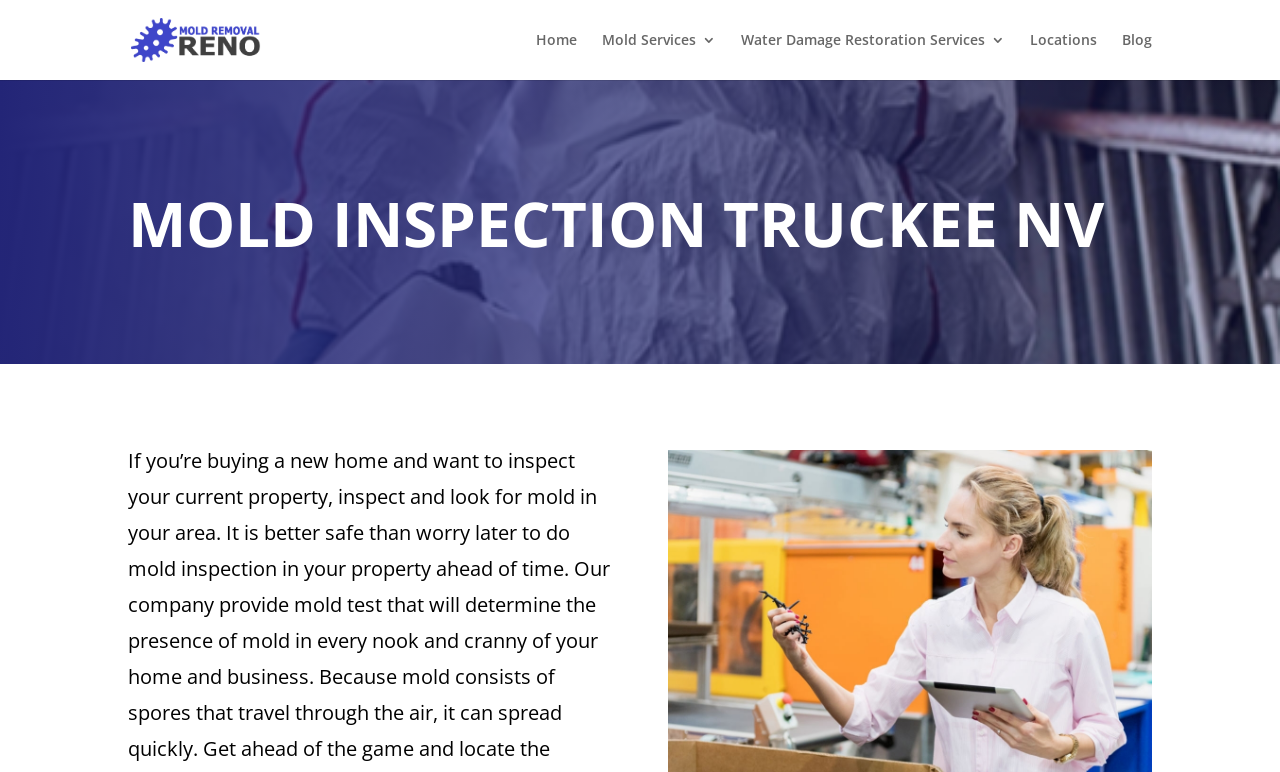Is there a blog section?
Please give a detailed and thorough answer to the question, covering all relevant points.

I found a link element with the text 'Blog' which suggests that there is a blog section on the website.